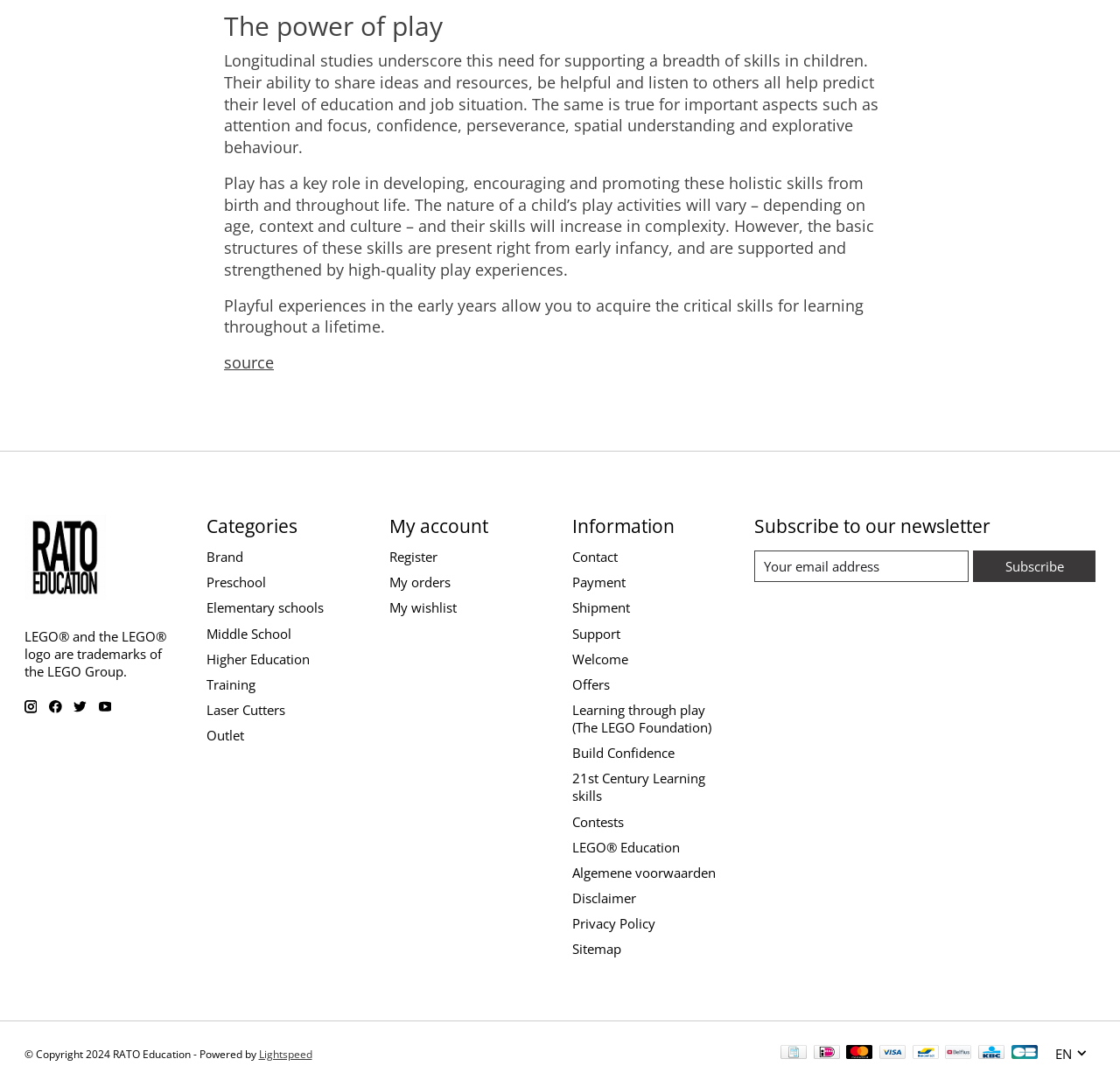Locate the bounding box coordinates of the area to click to fulfill this instruction: "Subscribe to our newsletter". The bounding box should be presented as four float numbers between 0 and 1, in the order [left, top, right, bottom].

[0.869, 0.507, 0.978, 0.536]